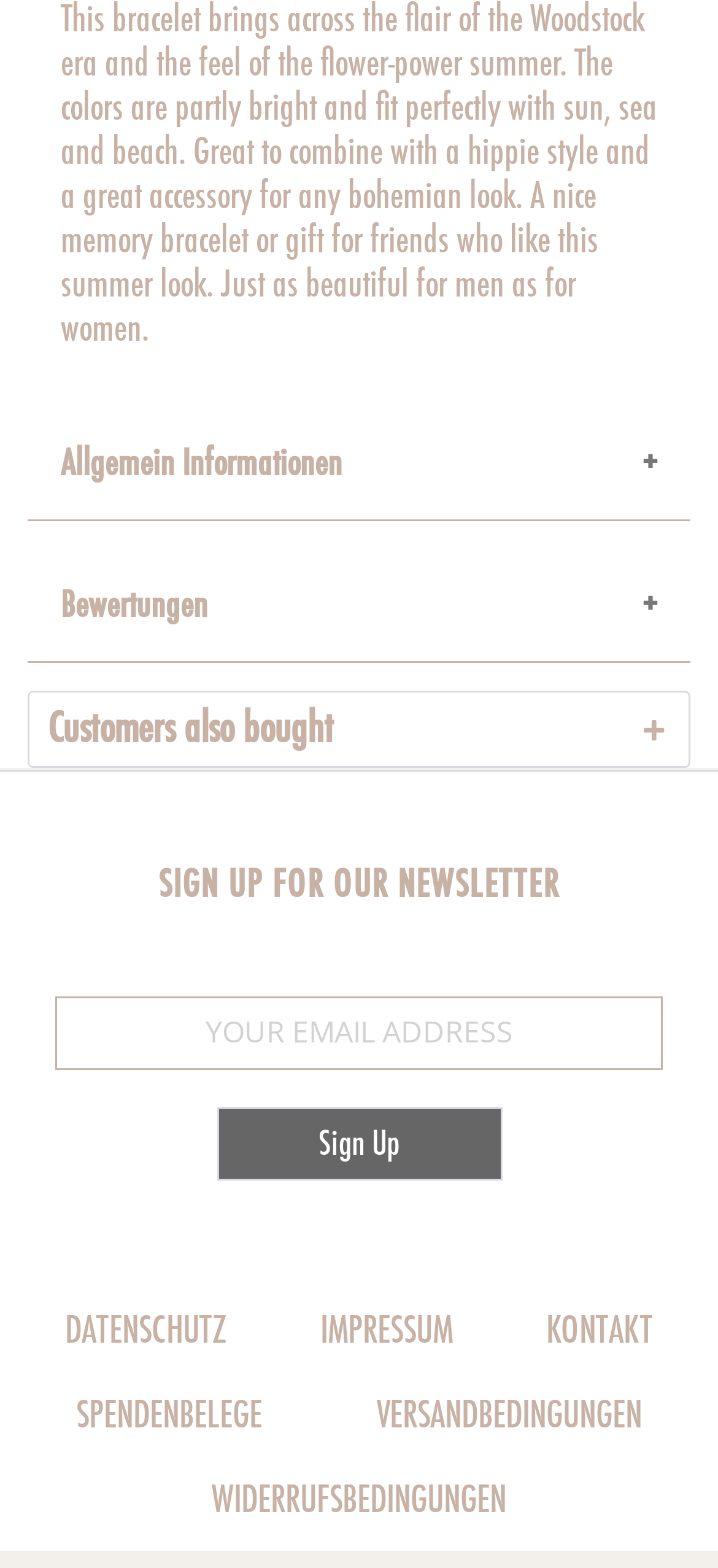Pinpoint the bounding box coordinates of the clickable area necessary to execute the following instruction: "Write a summary". The coordinates should be given as four float numbers between 0 and 1, namely [left, top, right, bottom].

[0.11, 0.715, 0.89, 0.762]